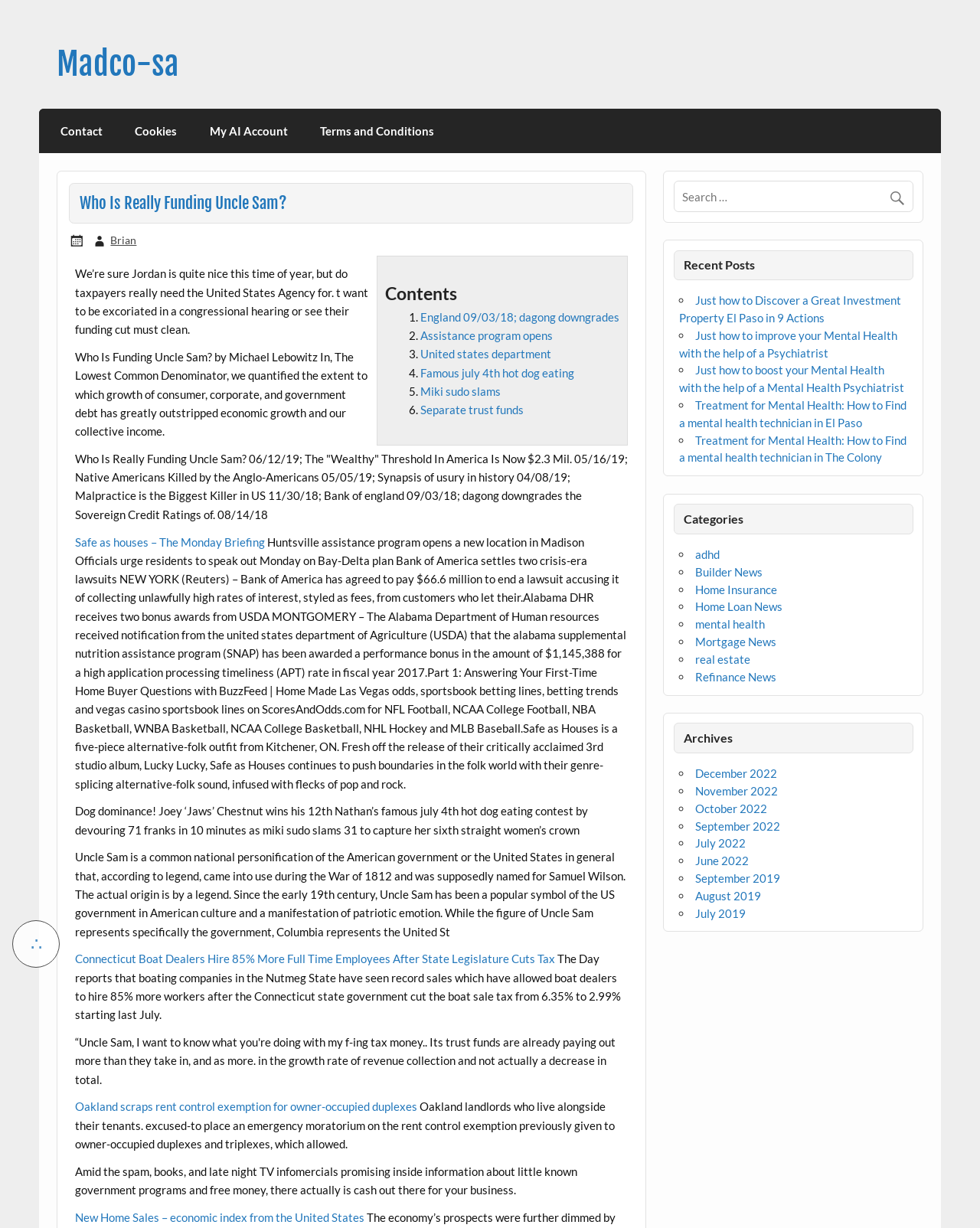What is the title of the main article?
Based on the image, give a one-word or short phrase answer.

Who Is Really Funding Uncle Sam?